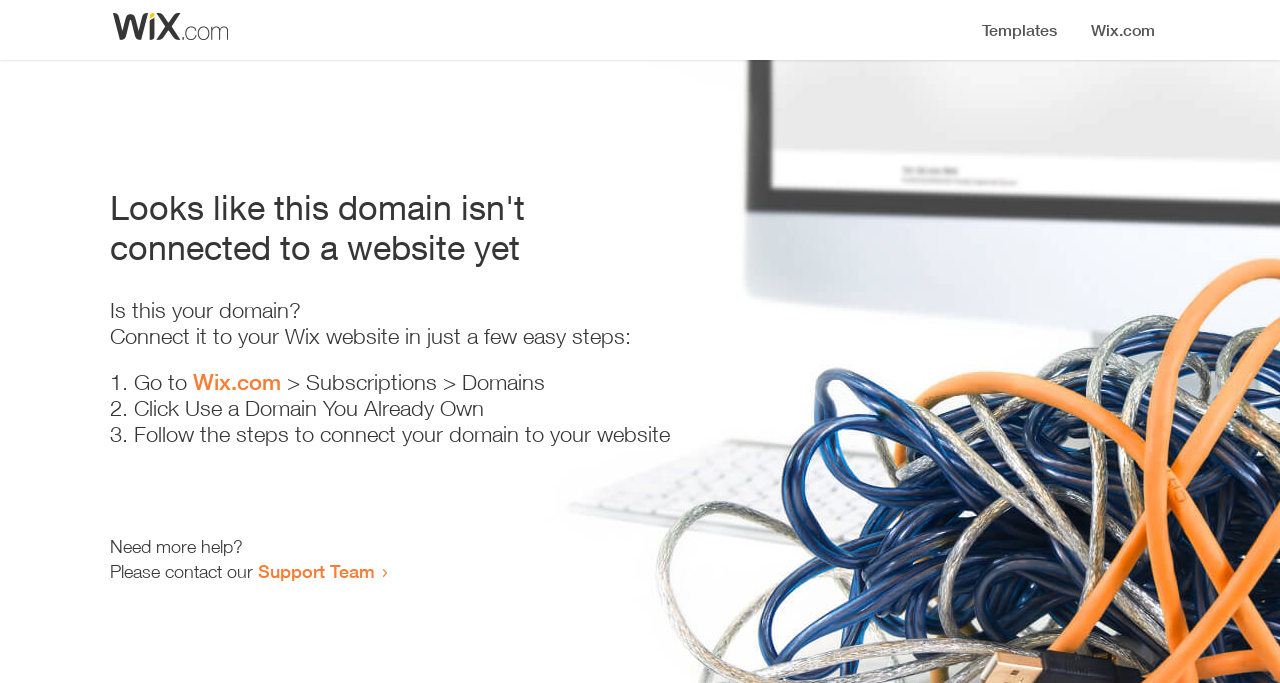What is the main title displayed on this webpage?

Looks like this domain isn't
connected to a website yet